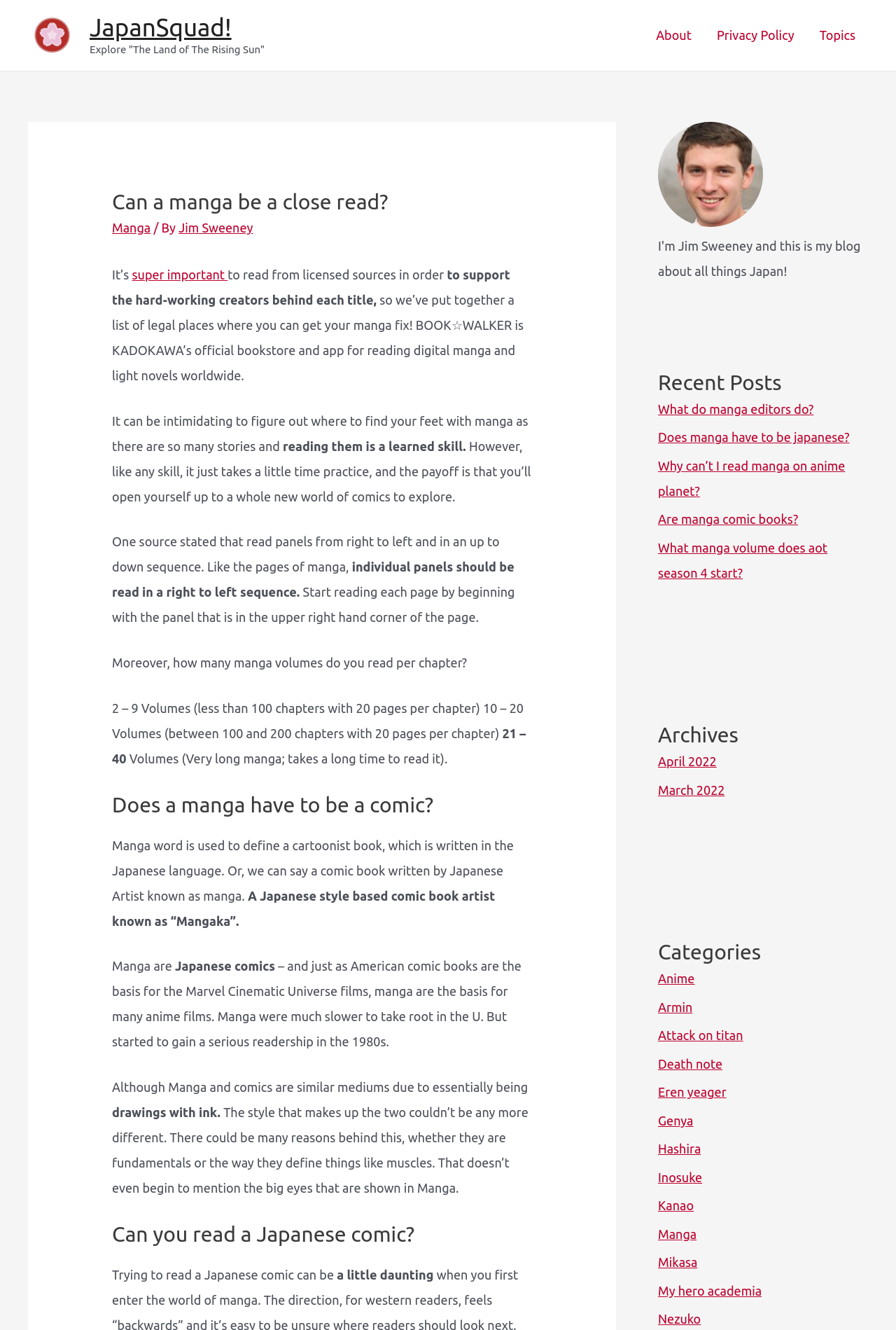Given the element description Attack on titan, predict the bounding box coordinates for the UI element in the webpage screenshot. The format should be (top-left x, top-left y, bottom-right x, bottom-right y), and the values should be between 0 and 1.

[0.734, 0.773, 0.829, 0.784]